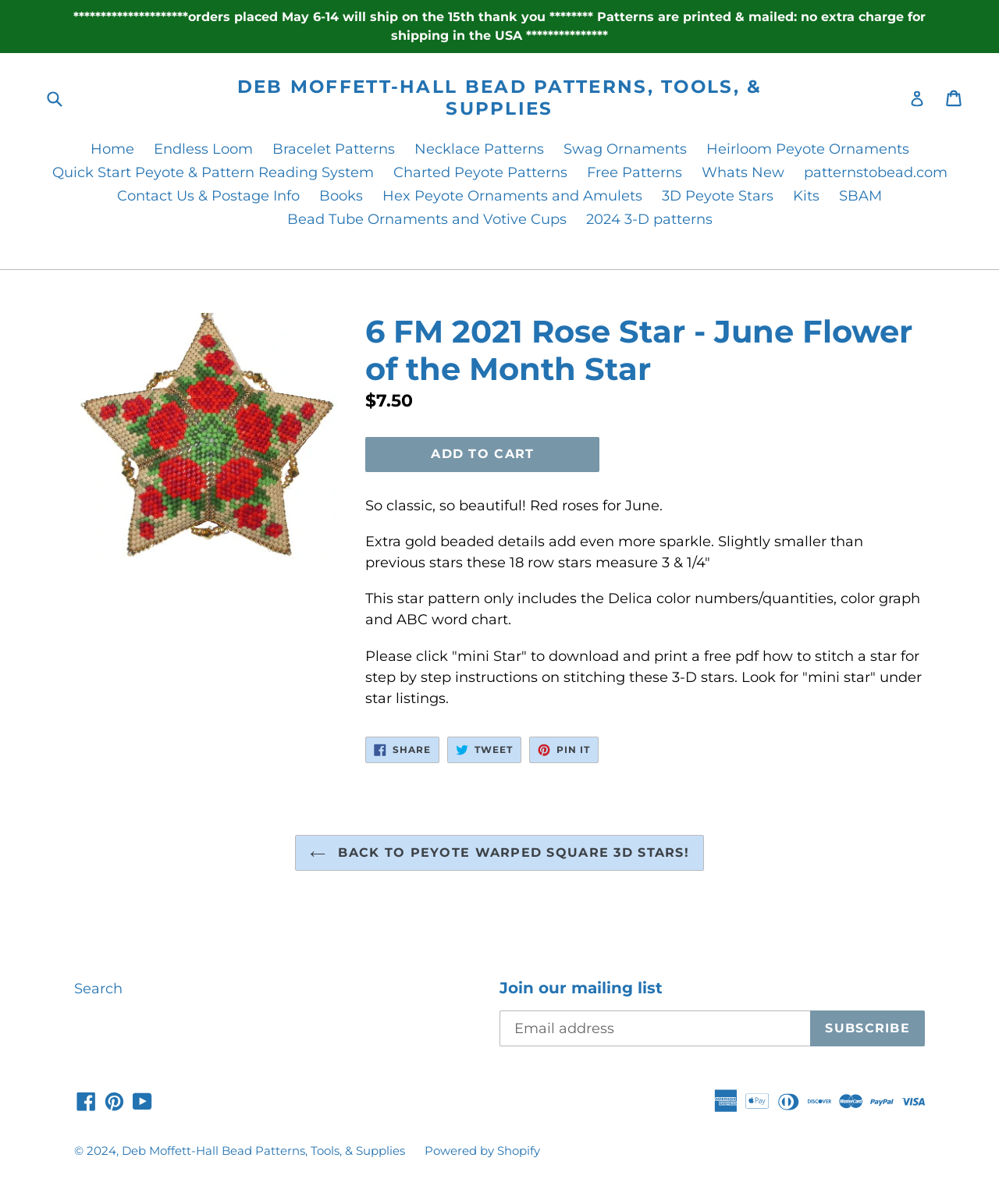How many social media platforms are linked at the bottom of the page?
Respond to the question with a well-detailed and thorough answer.

At the bottom of the page, there are links to three social media platforms: Facebook, Pinterest, and YouTube.